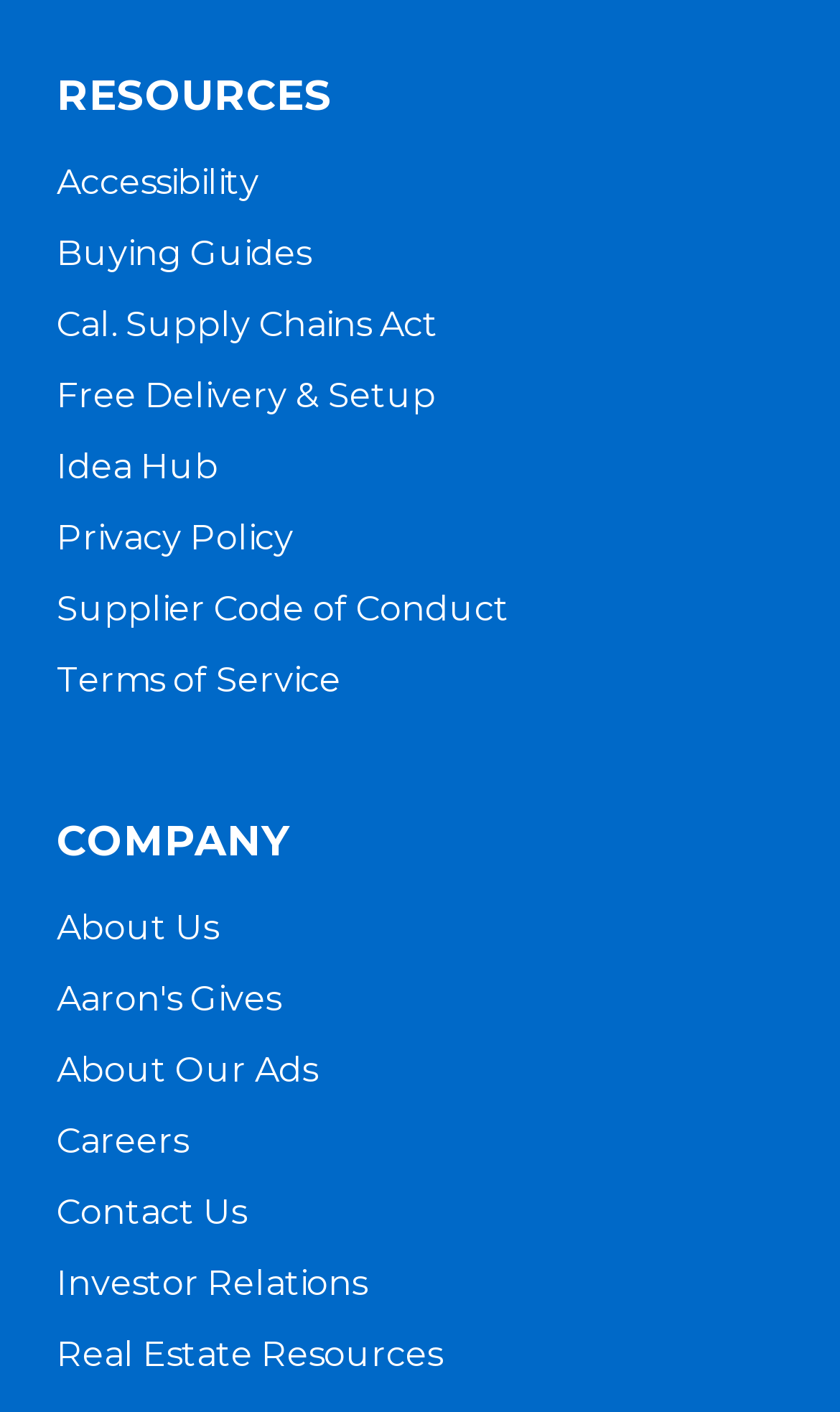What is the first resource listed?
Refer to the image and answer the question using a single word or phrase.

Accessibility